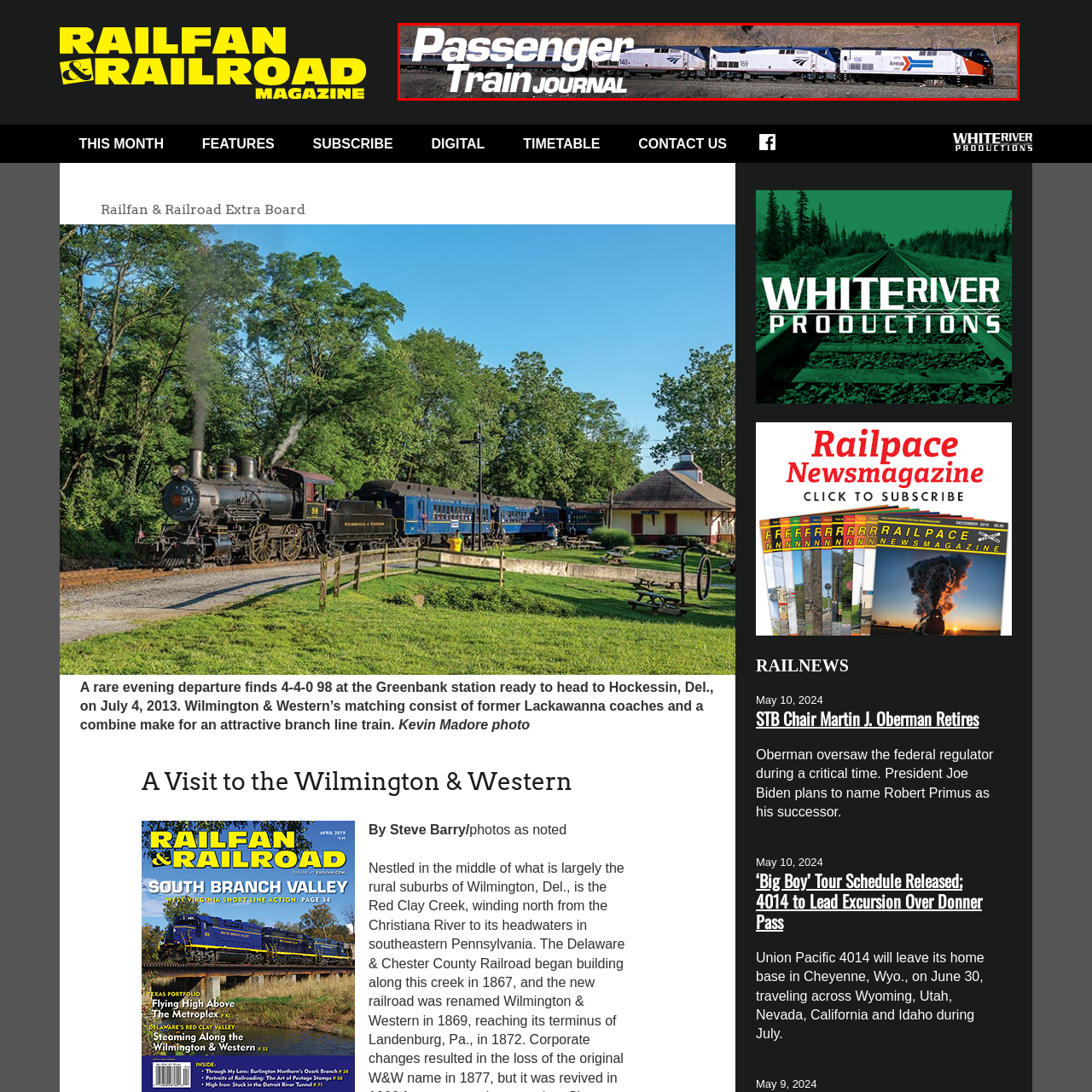Refer to the image marked by the red boundary and provide a single word or phrase in response to the question:
What is the title of the publication?

Passenger Train Journal